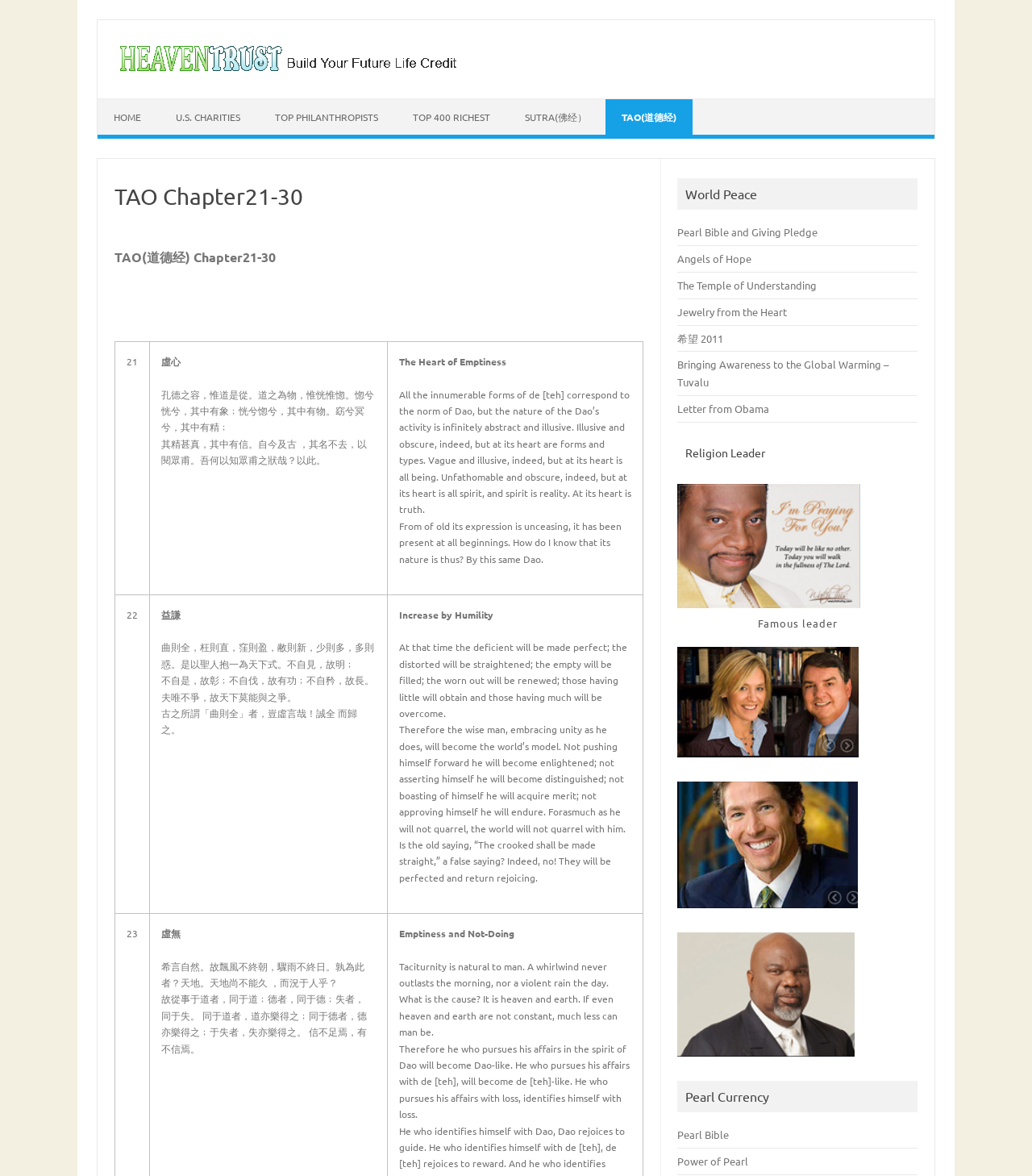Pinpoint the bounding box coordinates of the element you need to click to execute the following instruction: "Read Pearl Bible and Giving Pledge". The bounding box should be represented by four float numbers between 0 and 1, in the format [left, top, right, bottom].

[0.657, 0.191, 0.792, 0.203]